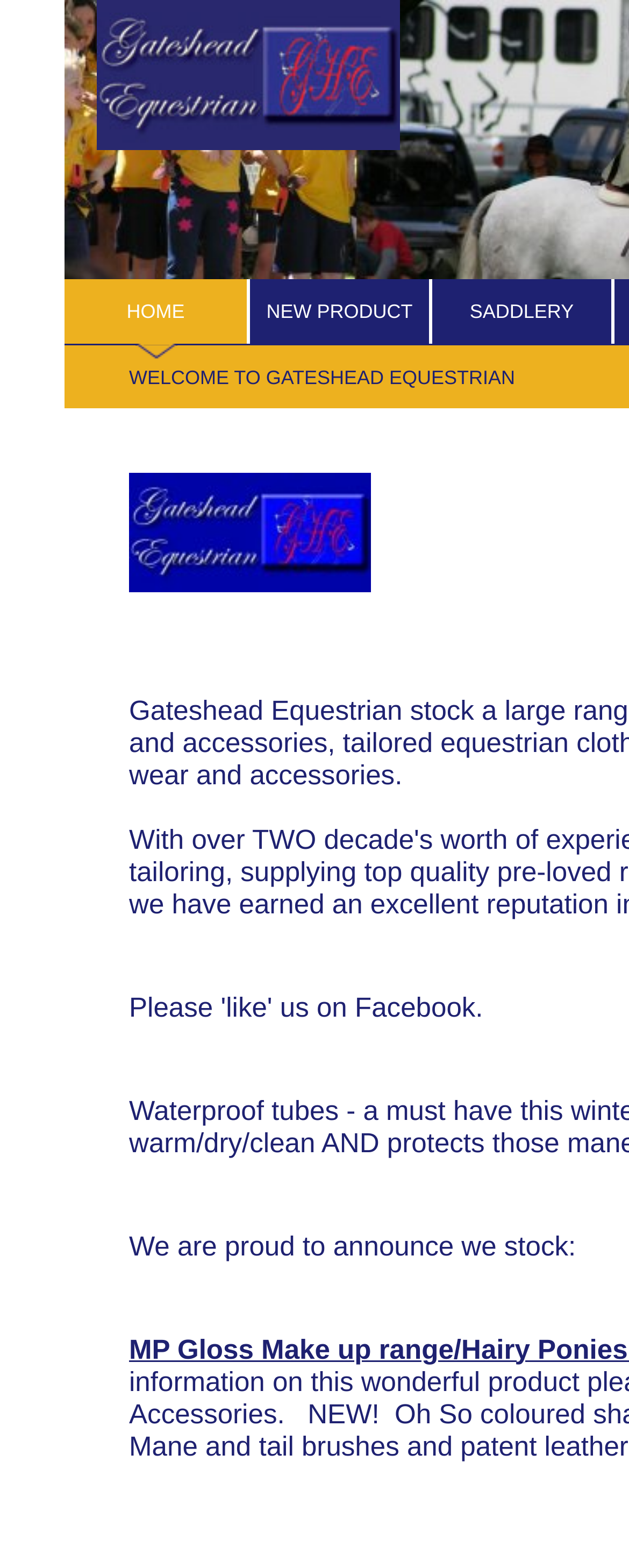Use the information in the screenshot to answer the question comprehensively: What is the store proud to announce?

The store is proud to announce that they stock certain products, as stated in the StaticText element with the text 'We are proud to announce we stock:' at a bounding box coordinate of [0.205, 0.785, 0.916, 0.805].